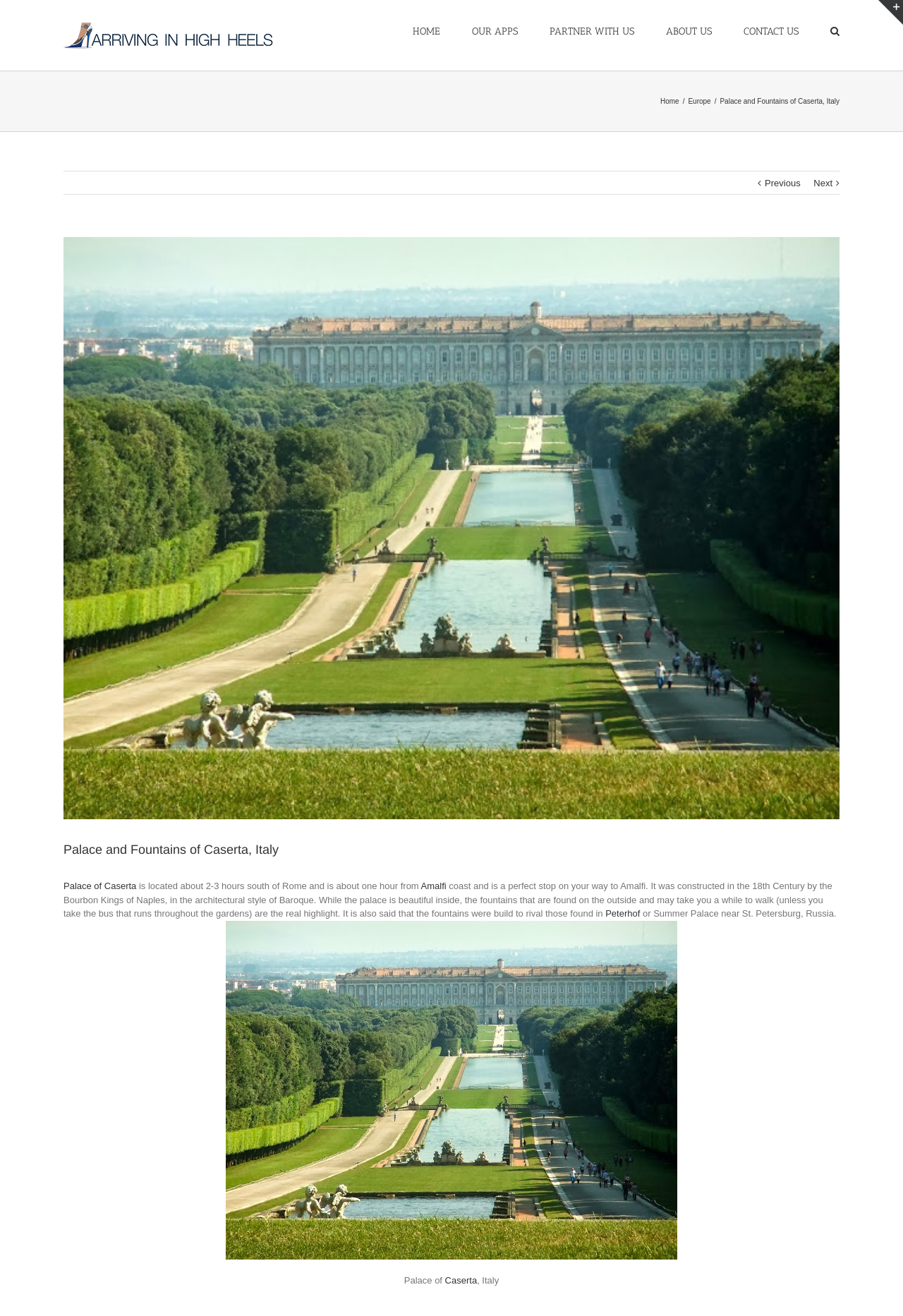Respond with a single word or phrase to the following question:
What is the purpose of the bus in the gardens?

To help visitors